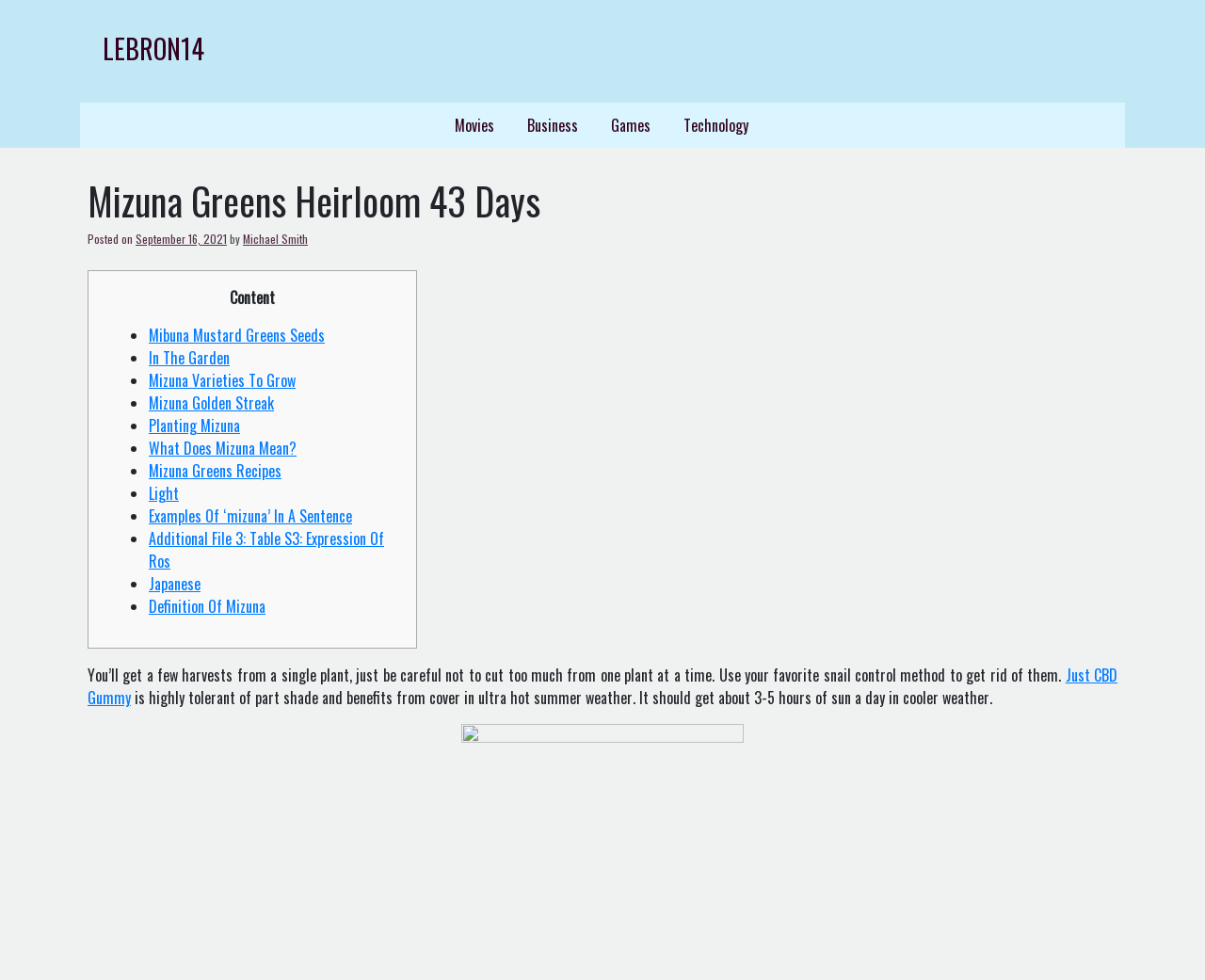Identify the bounding box for the given UI element using the description provided. Coordinates should be in the format (top-left x, top-left y, bottom-right x, bottom-right y) and must be between 0 and 1. Here is the description: Planting Mizuna

[0.123, 0.423, 0.199, 0.446]